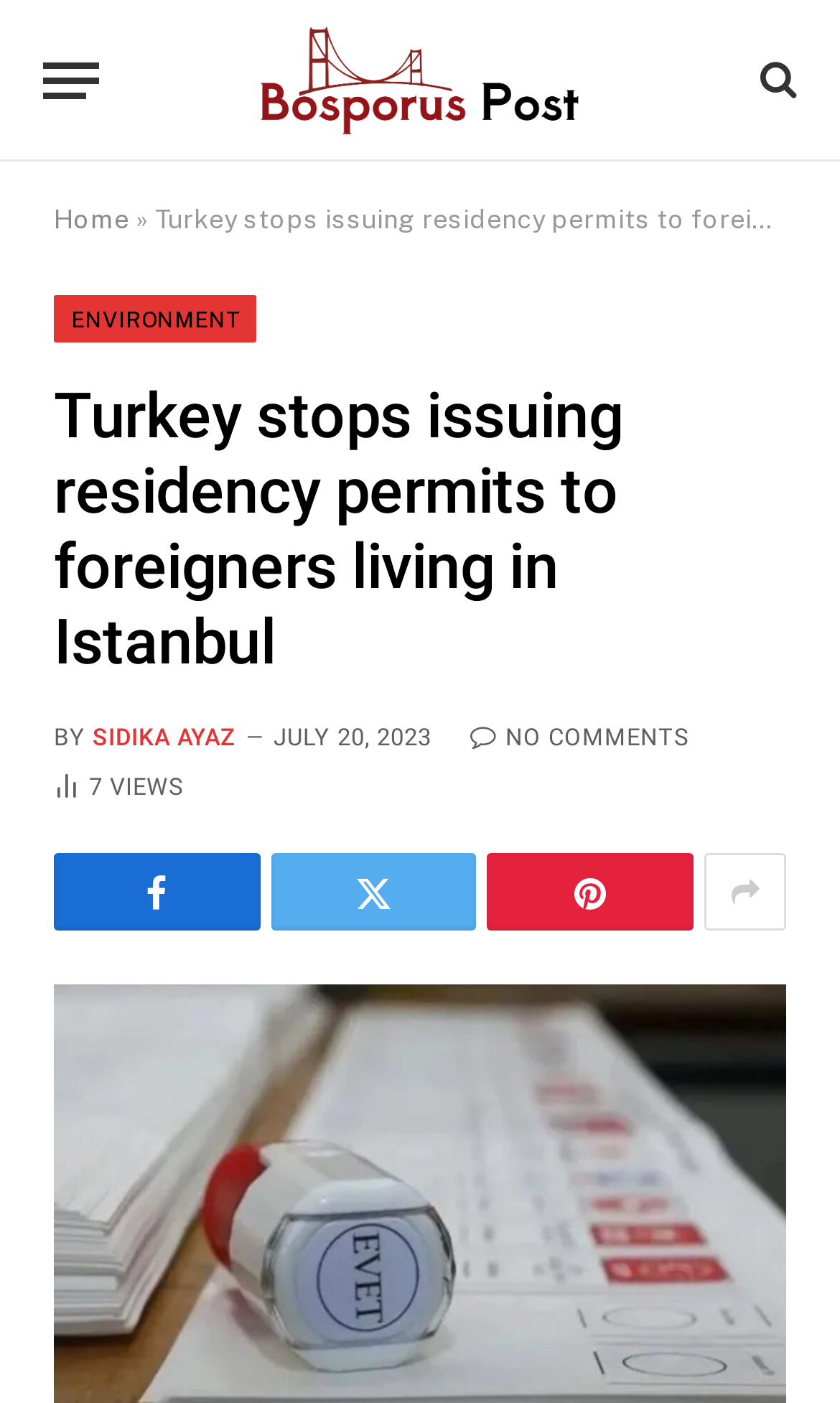Can you find the bounding box coordinates for the UI element given this description: "Facebook"? Provide the coordinates as four float numbers between 0 and 1: [left, top, right, bottom].

[0.064, 0.609, 0.309, 0.664]